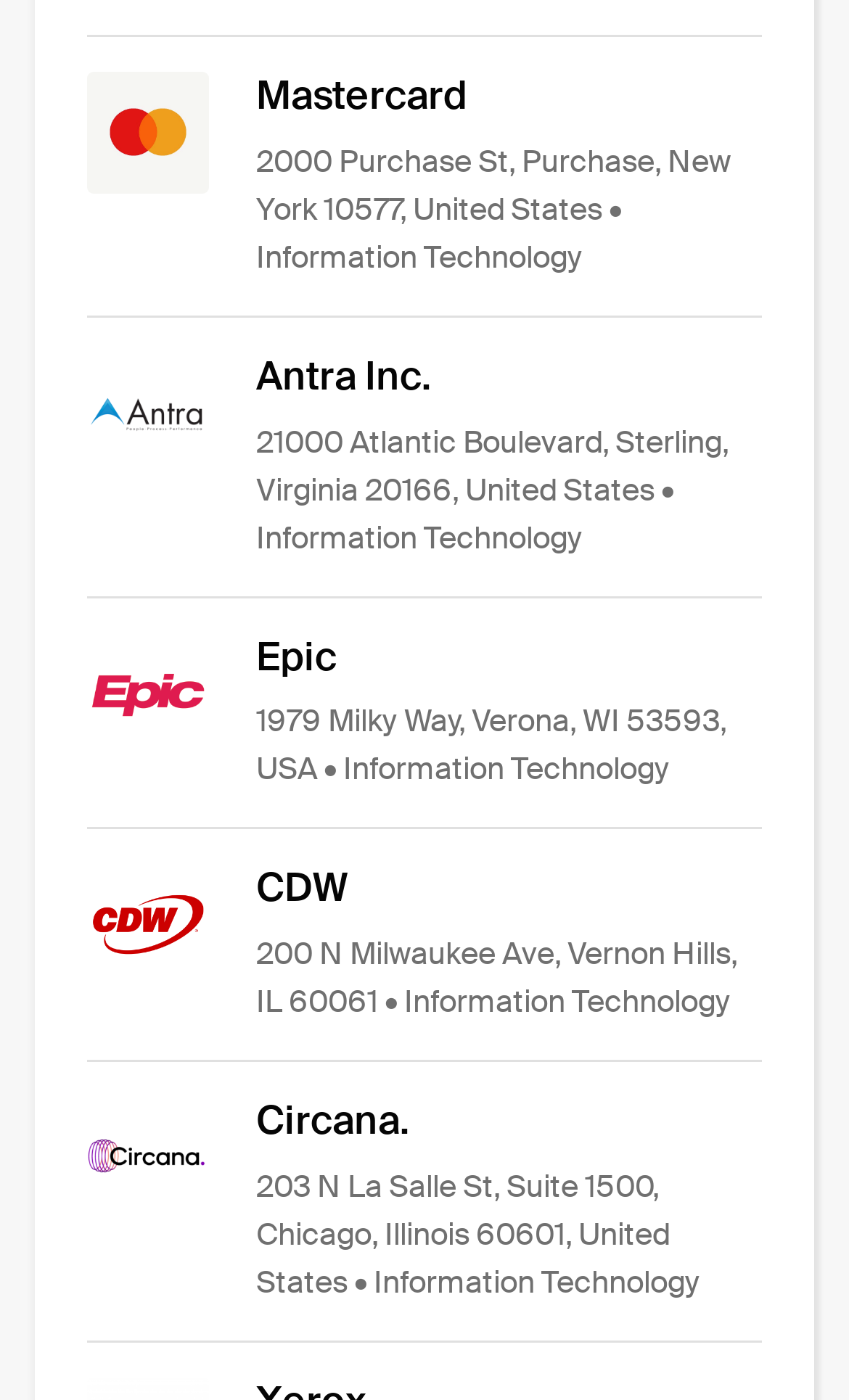What is the address of Epic?
Provide a one-word or short-phrase answer based on the image.

1979 Milky Way, Verona, WI 53593, USA